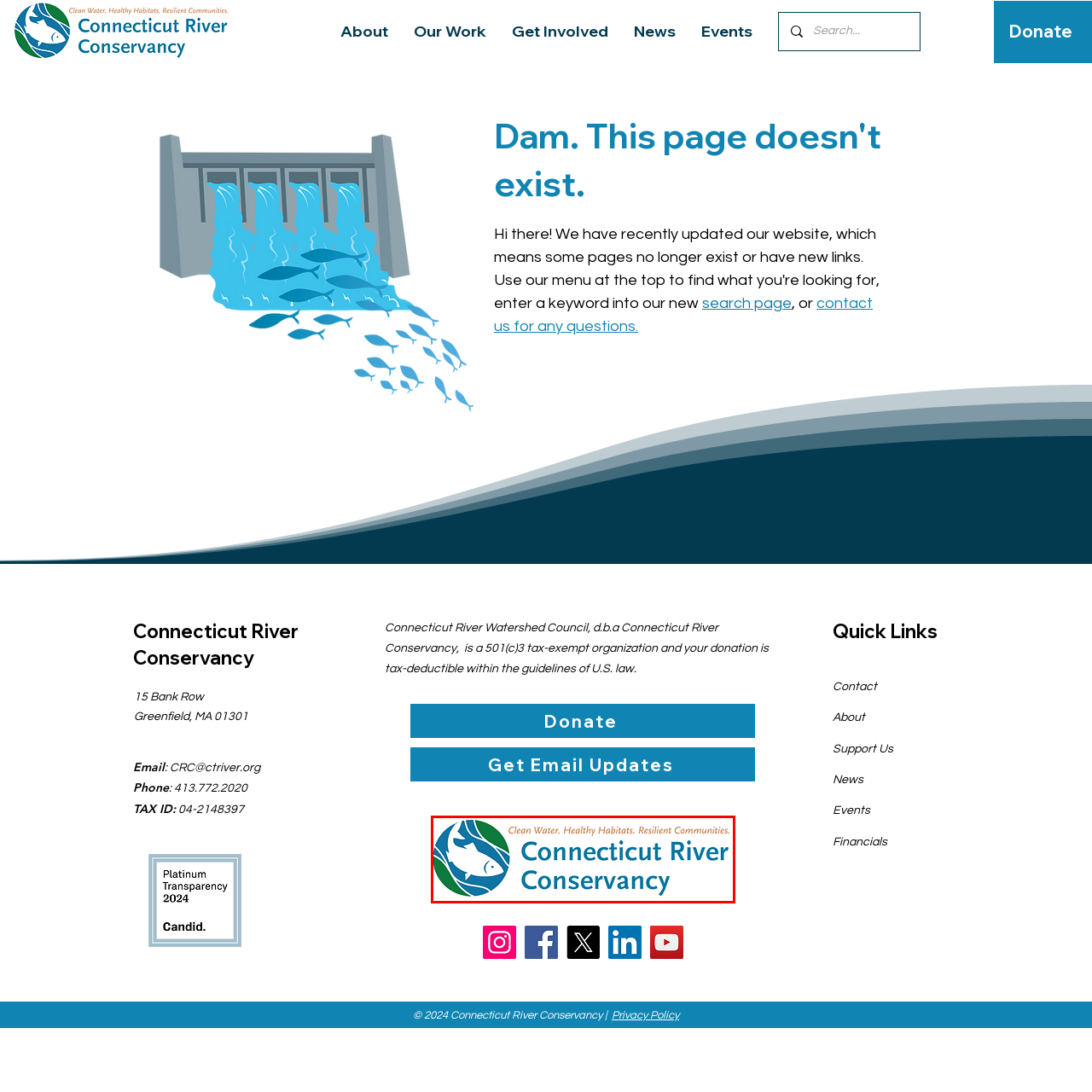Give an in-depth description of the image within the red border.

The image showcases the logo of the Connecticut River Conservancy, prominently featuring a circular design that incorporates a stylized depiction of a fish set against a backdrop of flowing water. Surrounding the graphic are vibrant green and blue elements, symbolizing nature and water conservation. Below the logo, the organization's name, "Connecticut River Conservancy," is displayed in a bold, modern font, emphasizing its mission. Additionally, a tagline reads "Clean Water. Healthy Habitats. Resilient Communities," highlighting the organization's commitment to environmental stewardship and community resilience. This logo effectively represents the Conservancy's dedication to maintaining the health of the Connecticut River and its surrounding ecosystems.